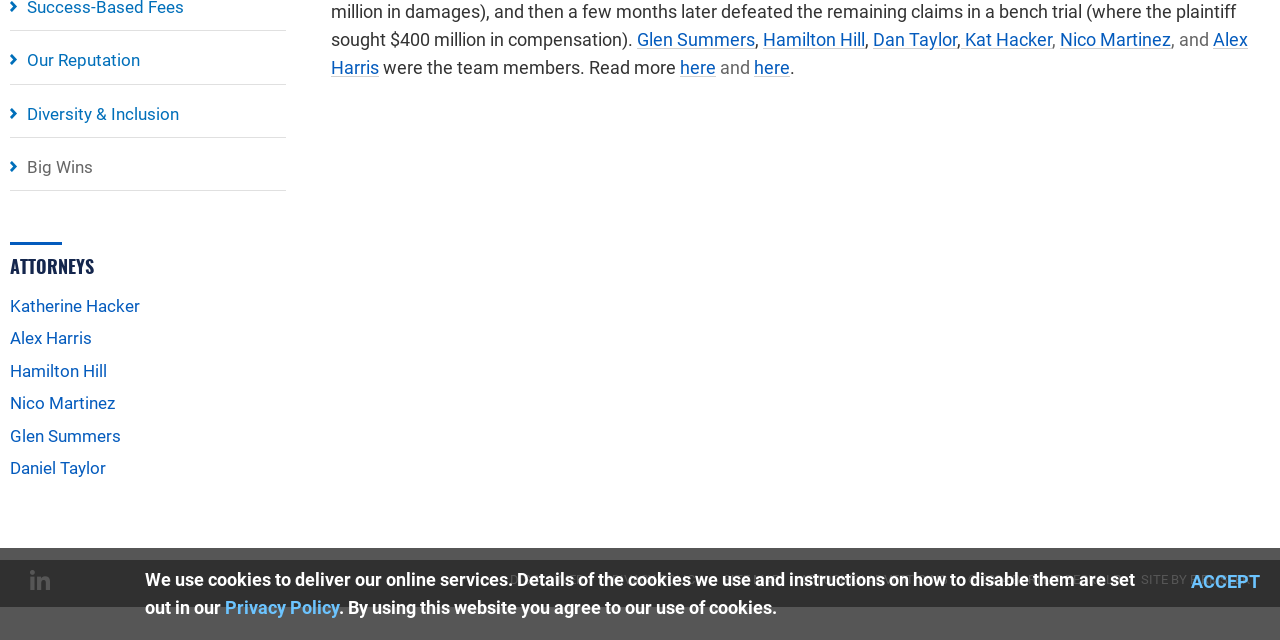Extract the bounding box coordinates for the UI element described by the text: "Disclaimer". The coordinates should be in the form of [left, top, right, bottom] with values between 0 and 1.

[0.398, 0.894, 0.456, 0.918]